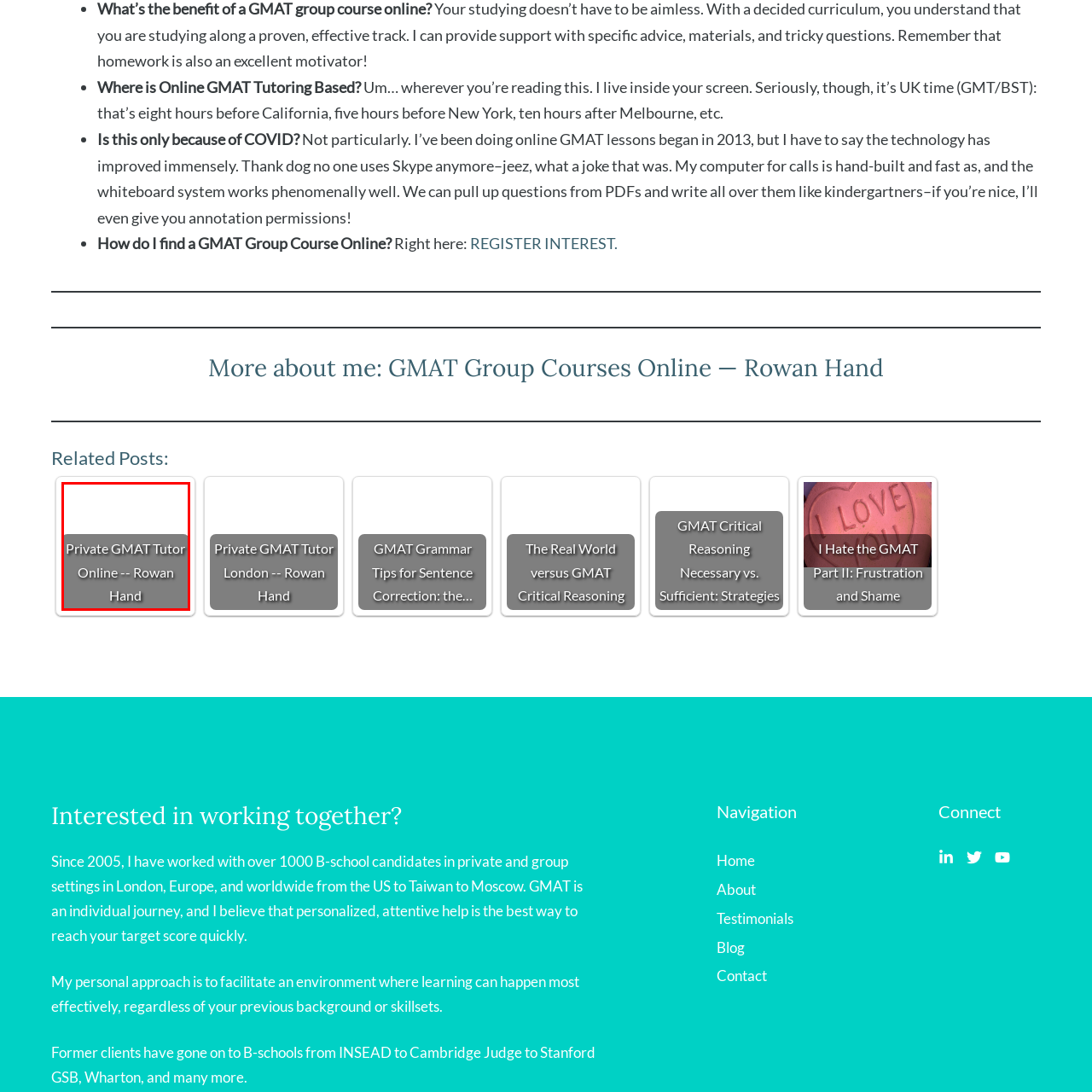What is the tutoring approach? Inspect the image encased in the red bounding box and answer using only one word or a brief phrase.

Personalized instruction